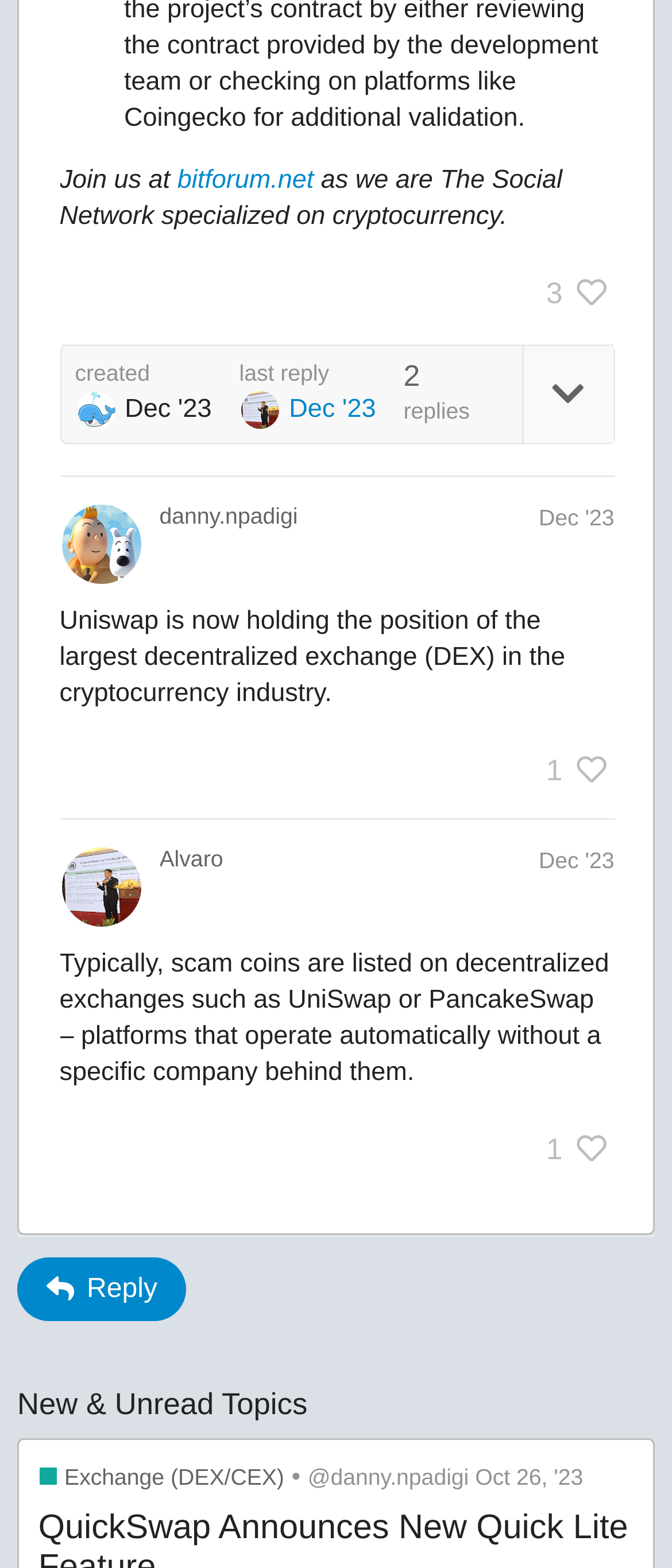Extract the bounding box coordinates of the UI element described by: "danny.npadigi". The coordinates should include four float numbers ranging from 0 to 1, e.g., [left, top, right, bottom].

[0.237, 0.321, 0.443, 0.338]